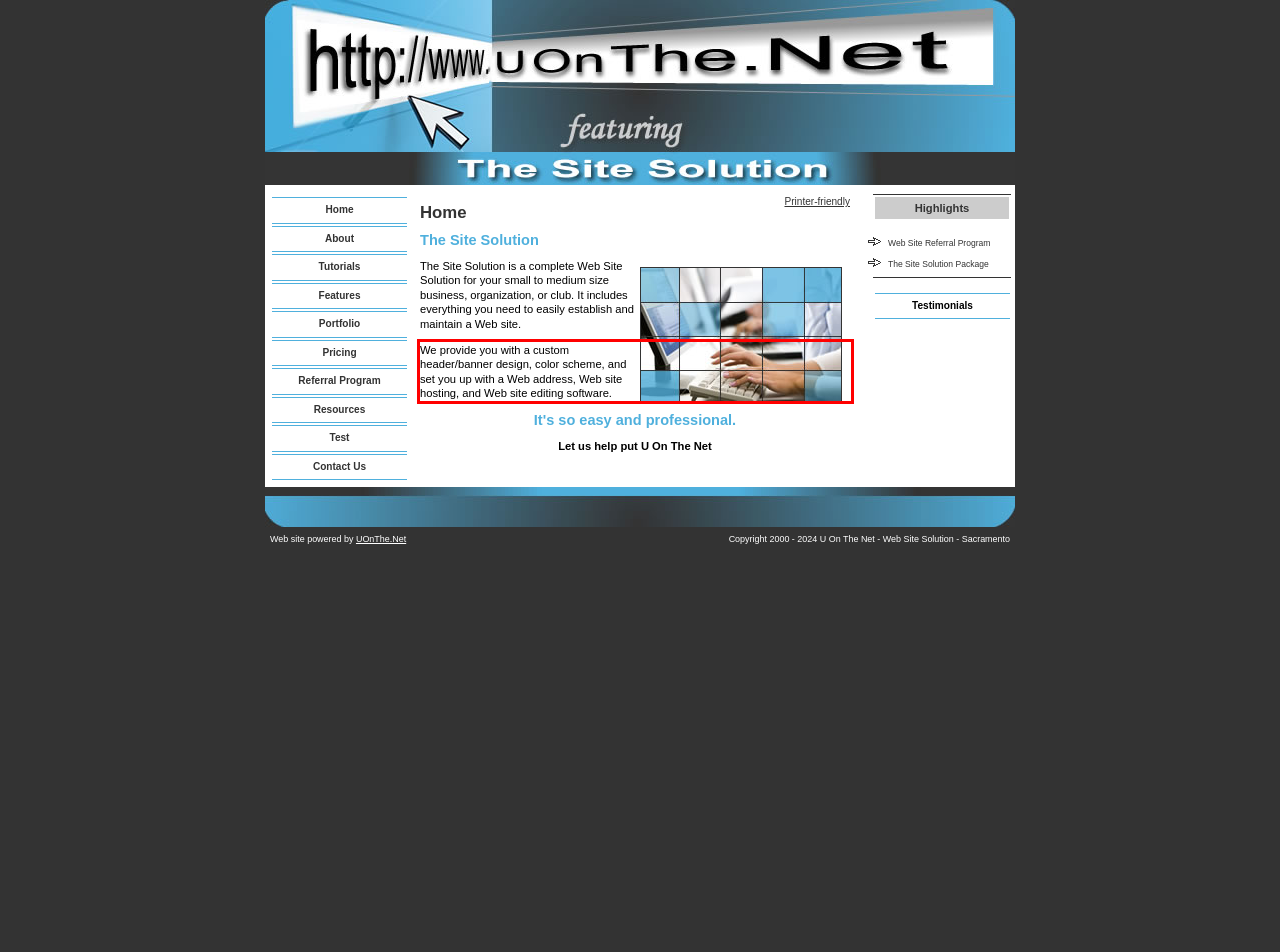By examining the provided screenshot of a webpage, recognize the text within the red bounding box and generate its text content.

We provide you with a custom header/banner design, color scheme, and set you up with a Web address, Web site hosting, and Web site editing software.